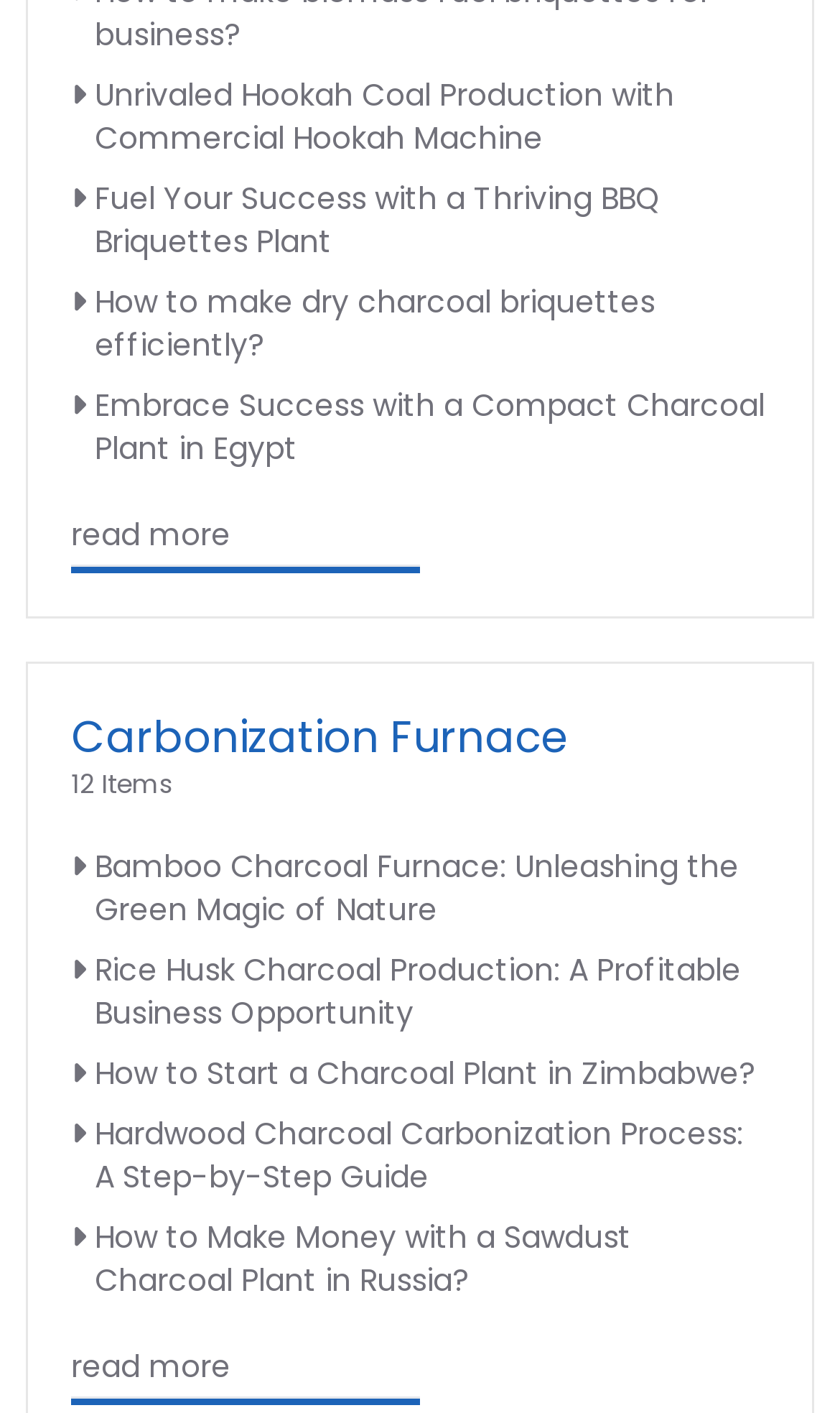What is the main topic of this webpage?
Please answer the question with a detailed response using the information from the screenshot.

Based on the links and headings on the webpage, it appears that the main topic is related to charcoal production, including various aspects such as hookah coal, BBQ briquettes, and carbonization furnace.